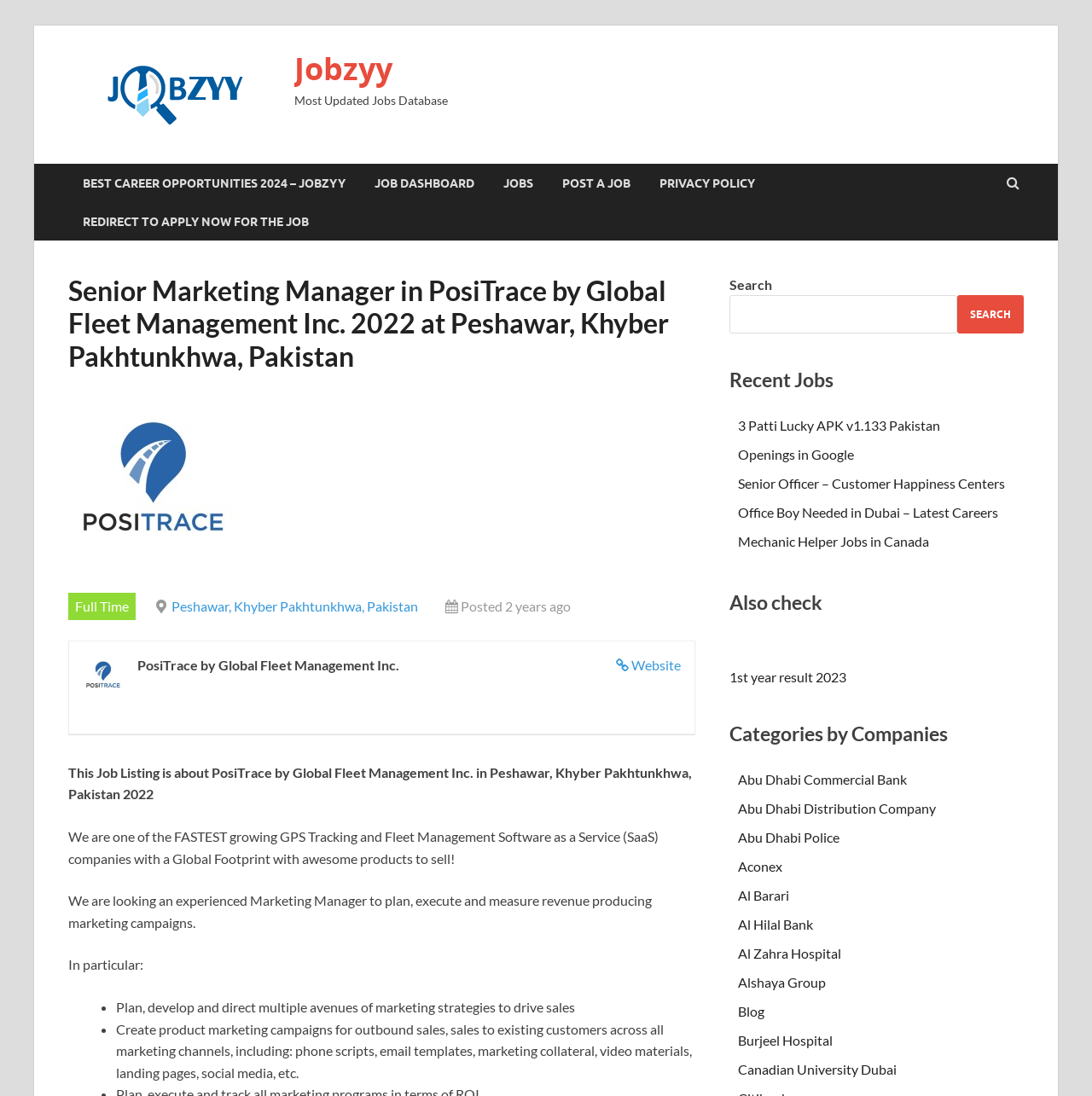Please find the bounding box coordinates of the element that you should click to achieve the following instruction: "Check the recent job posting of 3 Patti Lucky APK v1.133 Pakistan". The coordinates should be presented as four float numbers between 0 and 1: [left, top, right, bottom].

[0.676, 0.38, 0.861, 0.395]